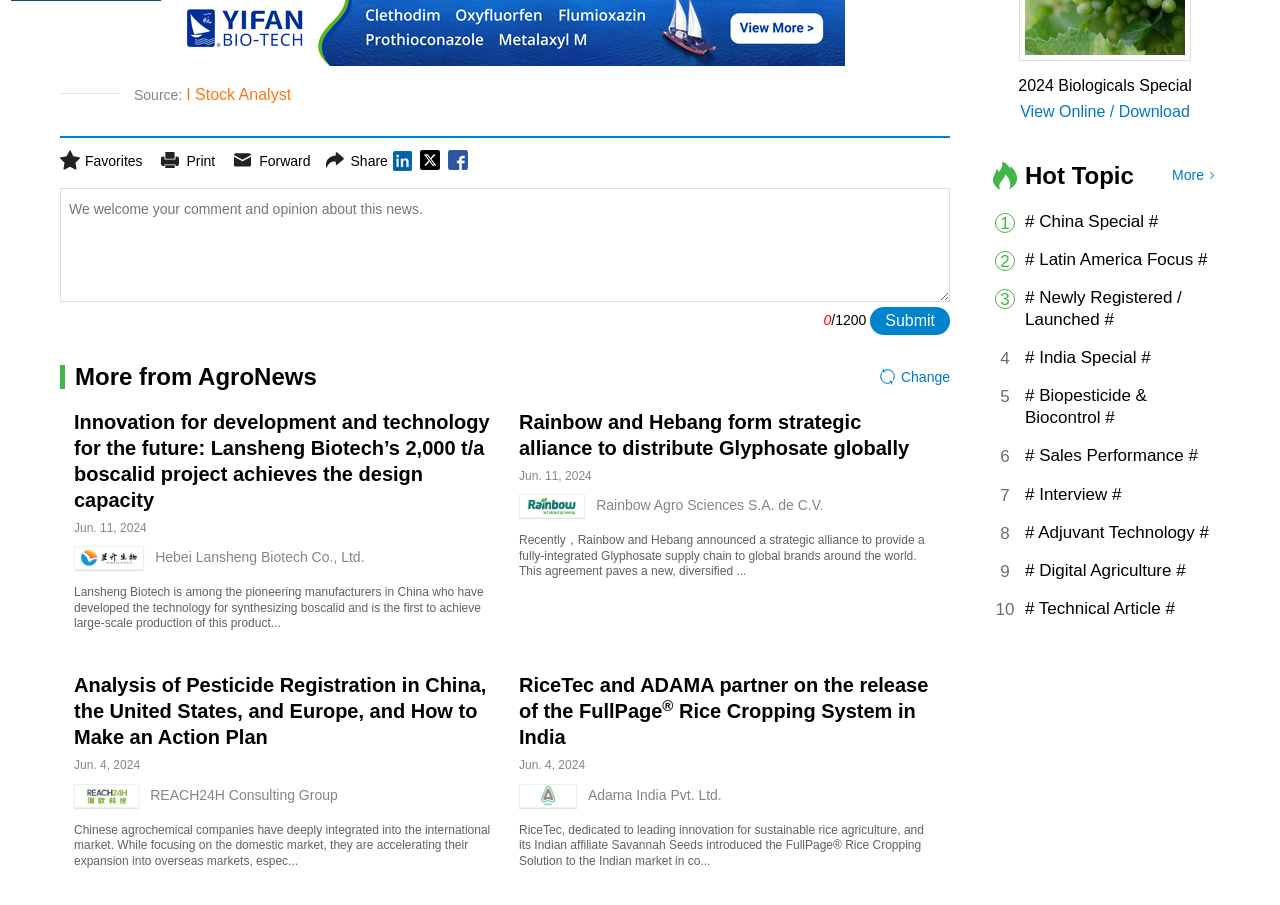Please determine the bounding box coordinates of the element to click in order to execute the following instruction: "View the news about Lansheng Biotech’s 2,000 t/a boscalid project". The coordinates should be four float numbers between 0 and 1, specified as [left, top, right, bottom].

[0.058, 0.454, 0.382, 0.564]